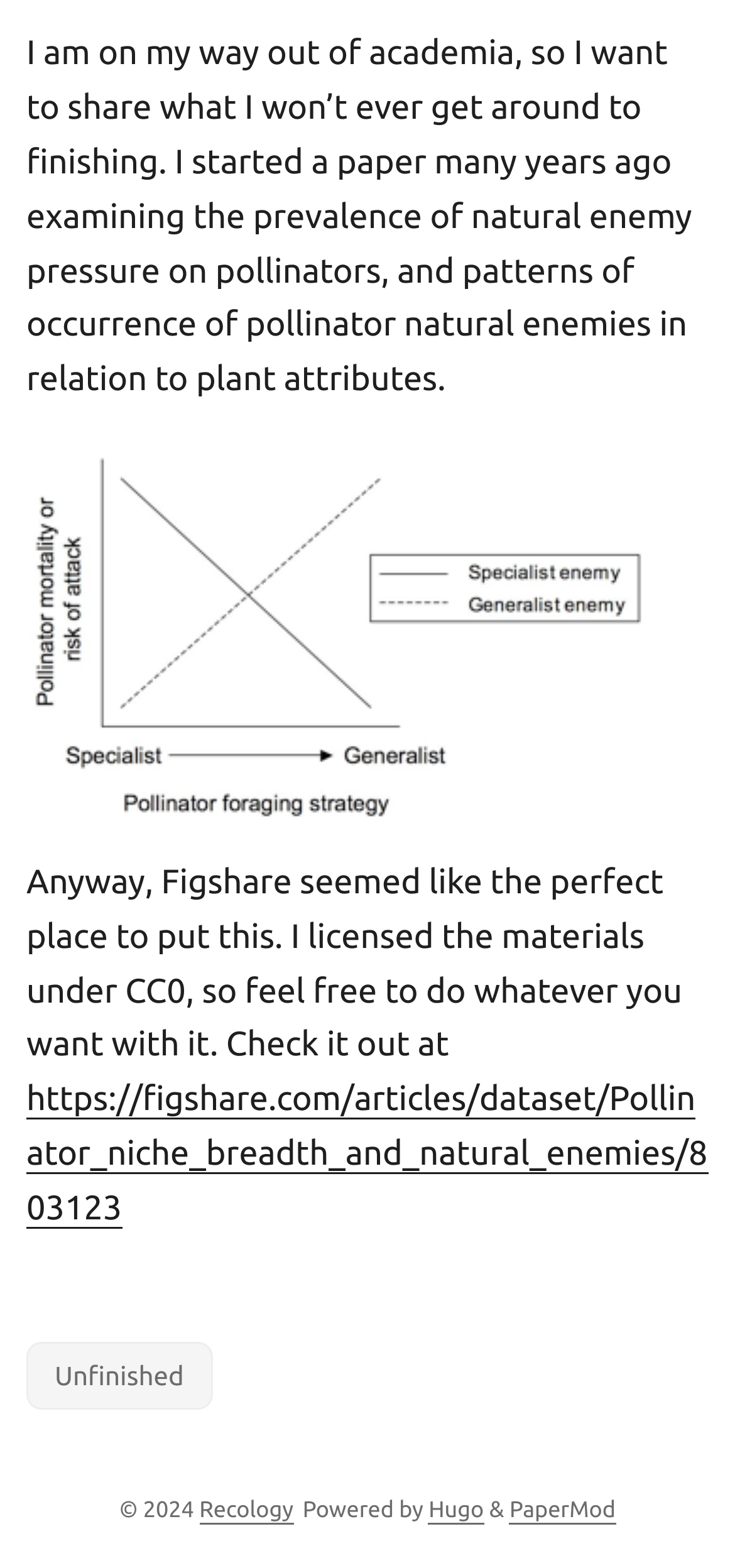Show the bounding box coordinates for the HTML element as described: "https://figshare.com/articles/dataset/Pollinator_niche_breadth_and_natural_enemies/803123".

[0.036, 0.689, 0.963, 0.782]